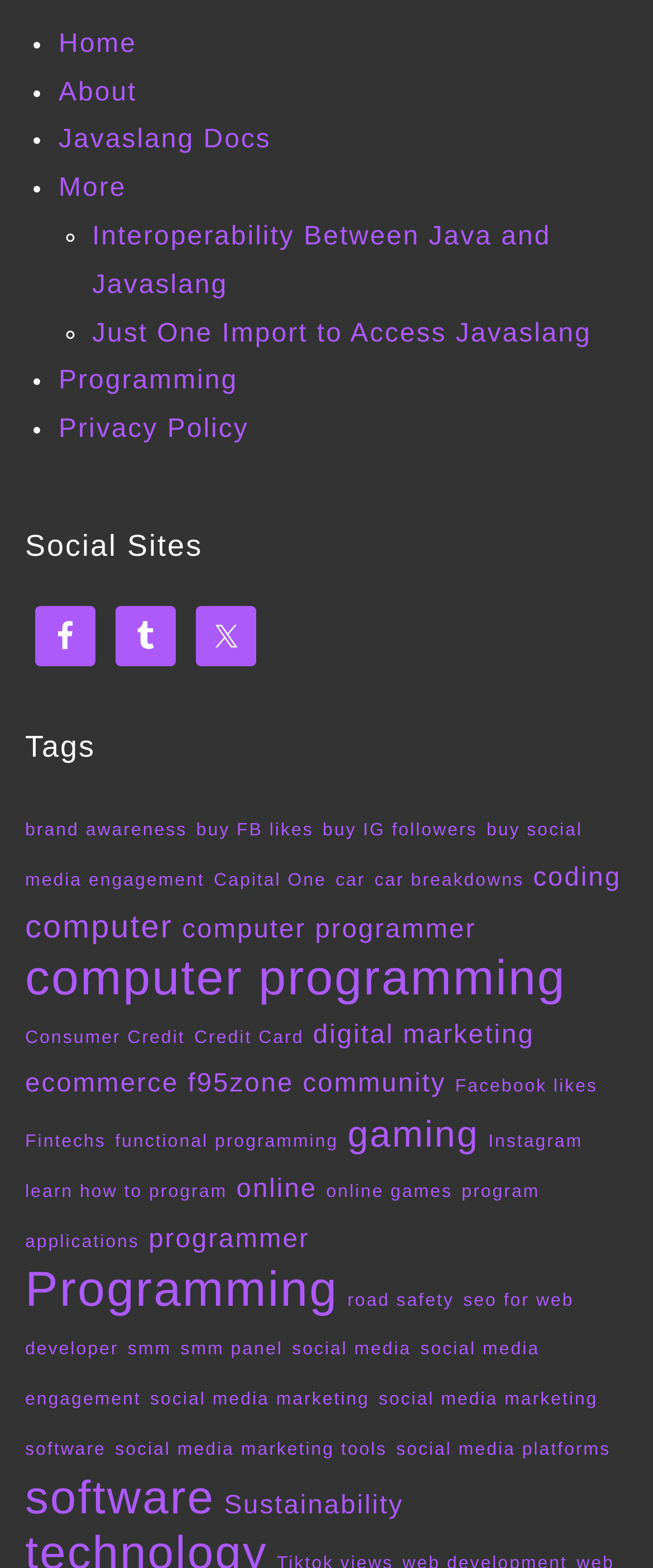Please reply to the following question with a single word or a short phrase:
Is there a topic related to cars?

Yes